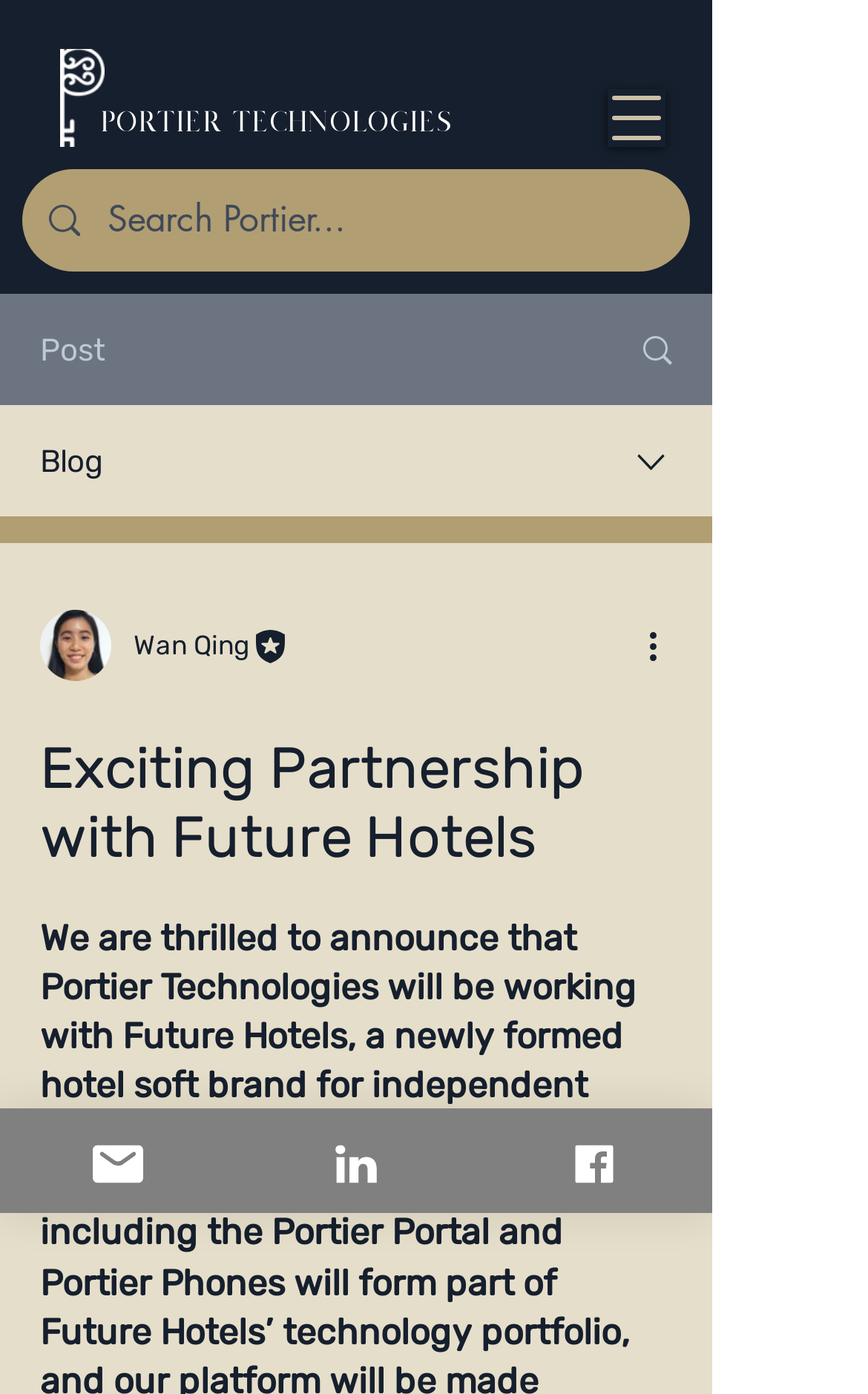Locate the bounding box coordinates of the region to be clicked to comply with the following instruction: "Search Portier...". The coordinates must be four float numbers between 0 and 1, in the form [left, top, right, bottom].

[0.124, 0.121, 0.697, 0.195]